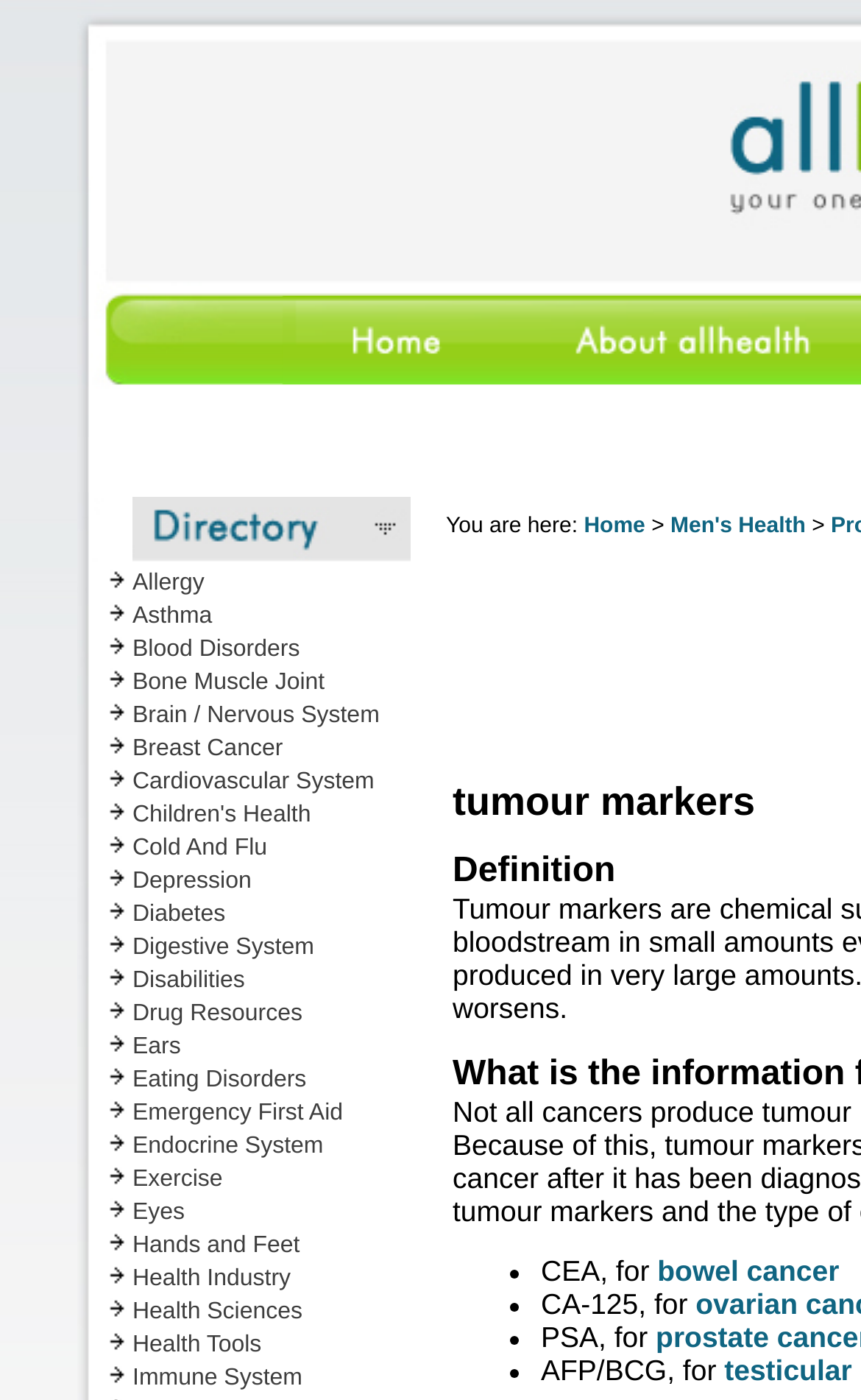Identify the bounding box of the HTML element described here: "Brain / Nervous System". Provide the coordinates as four float numbers between 0 and 1: [left, top, right, bottom].

[0.154, 0.502, 0.441, 0.521]